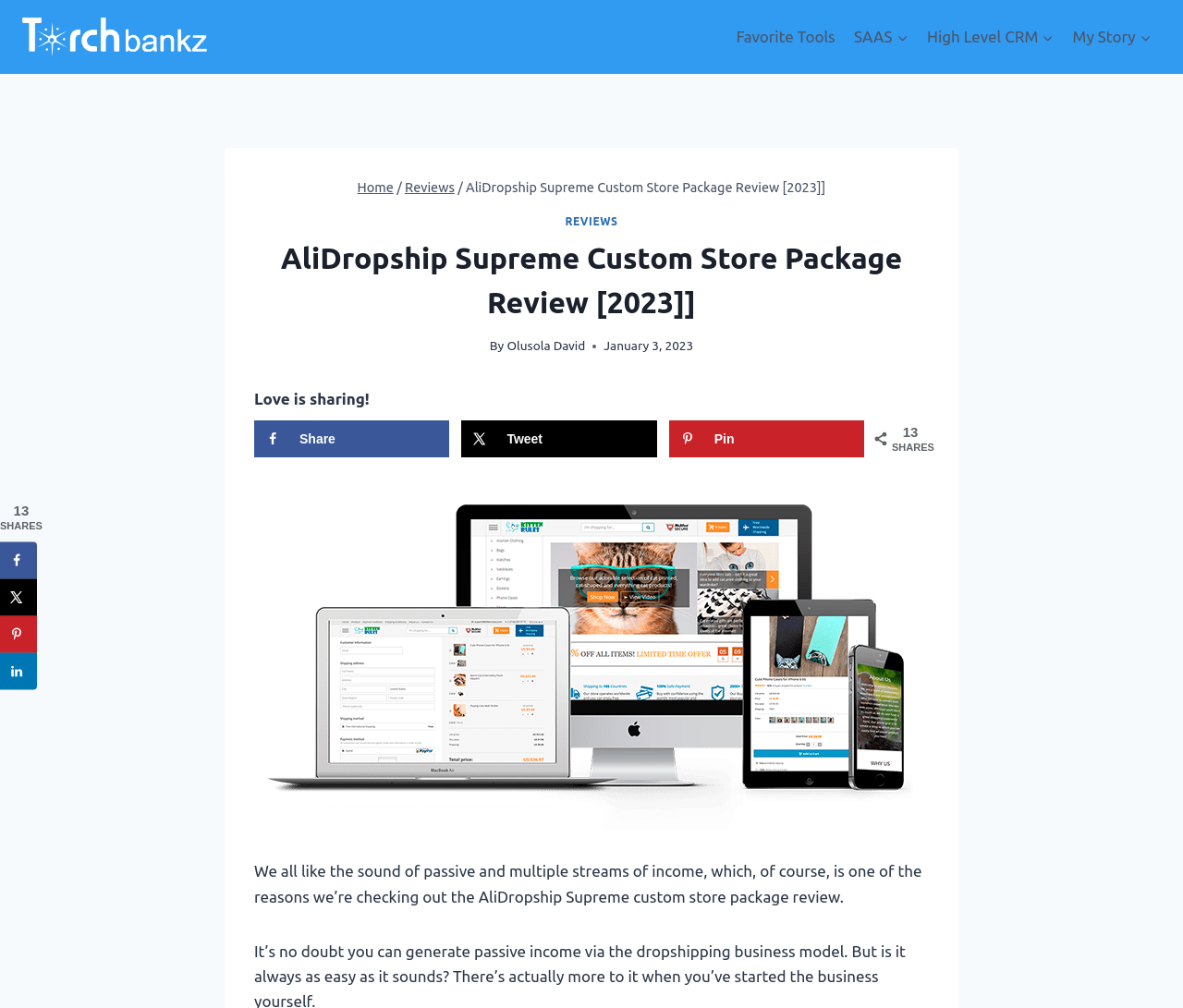Give a one-word or phrase response to the following question: What is the name of the package being reviewed?

AliDropship Supreme Custom Store Package